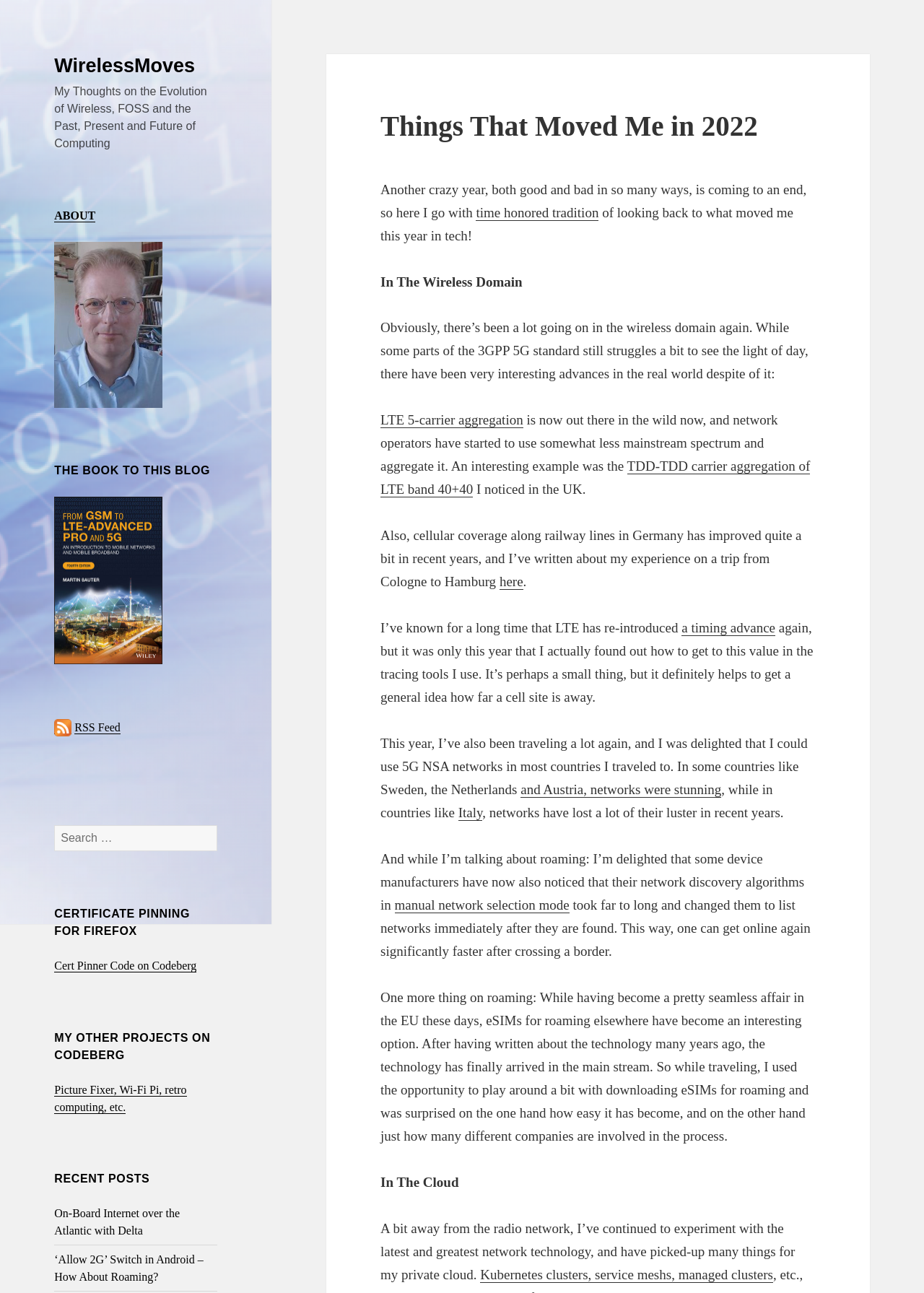Identify the main heading of the webpage and provide its text content.

Things That Moved Me in 2022